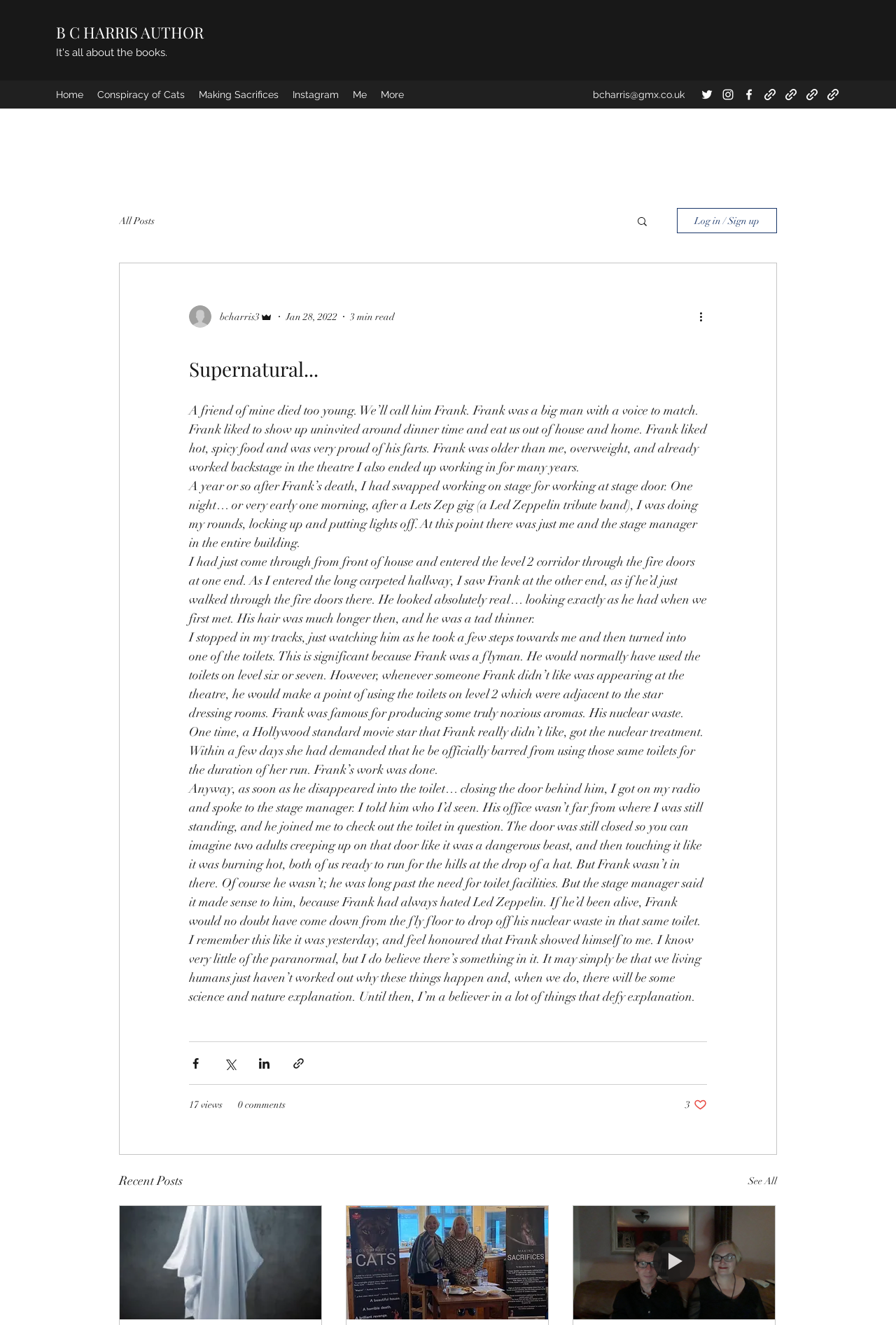How many views does the blog post have?
Give a detailed and exhaustive answer to the question.

The number of views can be found at the bottom of the blog post, where it says '17 views'. This indicates that the post has been viewed 17 times.